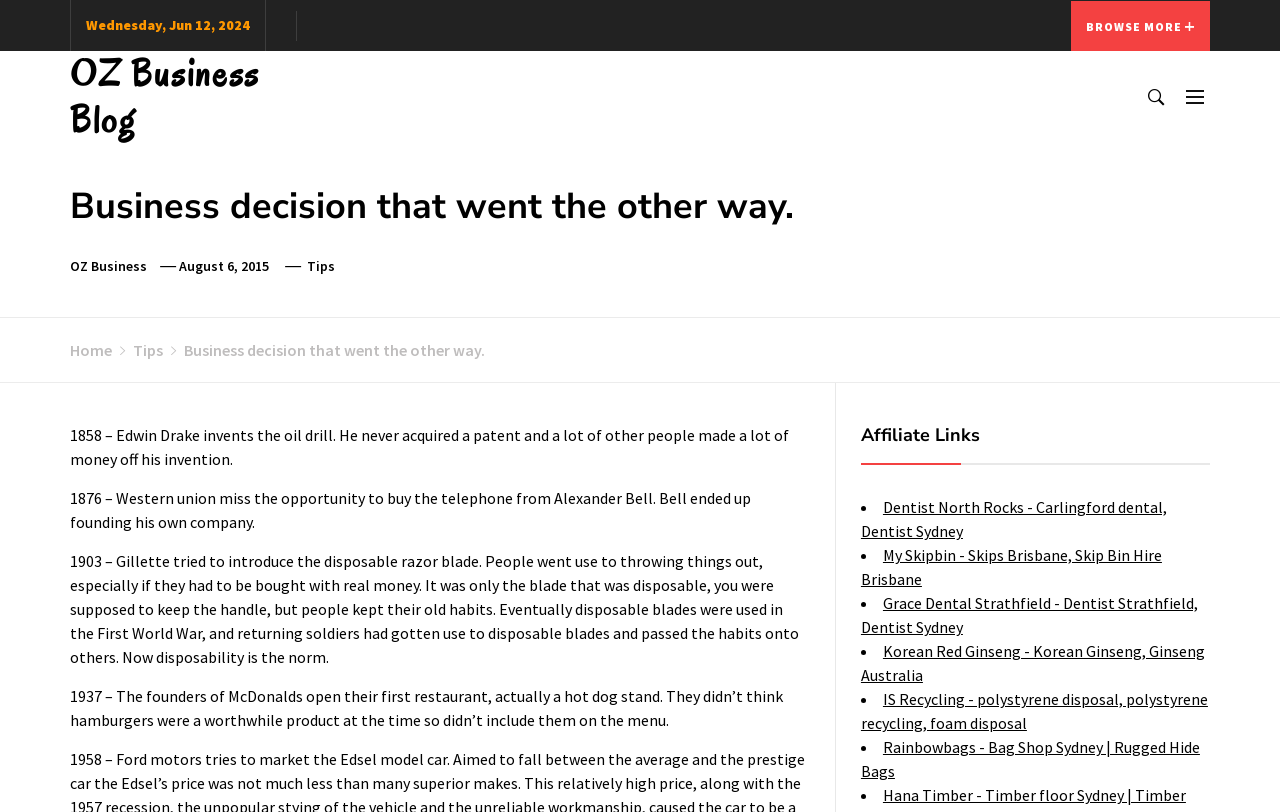Create an in-depth description of the webpage, covering main sections.

The webpage is a blog post titled "Business decision that went the other way." At the top, there is a date "Wednesday, Jun 12, 2024" and a button "BROWSE MORE" with an arrow icon. Below the title, there are three links: "OZ Business Blog", "OZ Business", and "August 6, 2015". 

To the right of the title, there is a button with a search icon and a generic button that controls the primary menu. 

The main content of the blog post is divided into four sections, each describing a business decision that went wrong. The first section talks about Edwin Drake's invention of the oil drill, the second section discusses Western Union's missed opportunity to buy the telephone from Alexander Bell, the third section explains how Gillette introduced the disposable razor blade, and the fourth section describes how the founders of McDonald's initially didn't think hamburgers were a worthwhile product.

Below the main content, there is a section titled "Affiliate Links" with a list of links to various businesses, including dentists, skip bin hire services, and a bag shop. Each link is preceded by a bullet point.